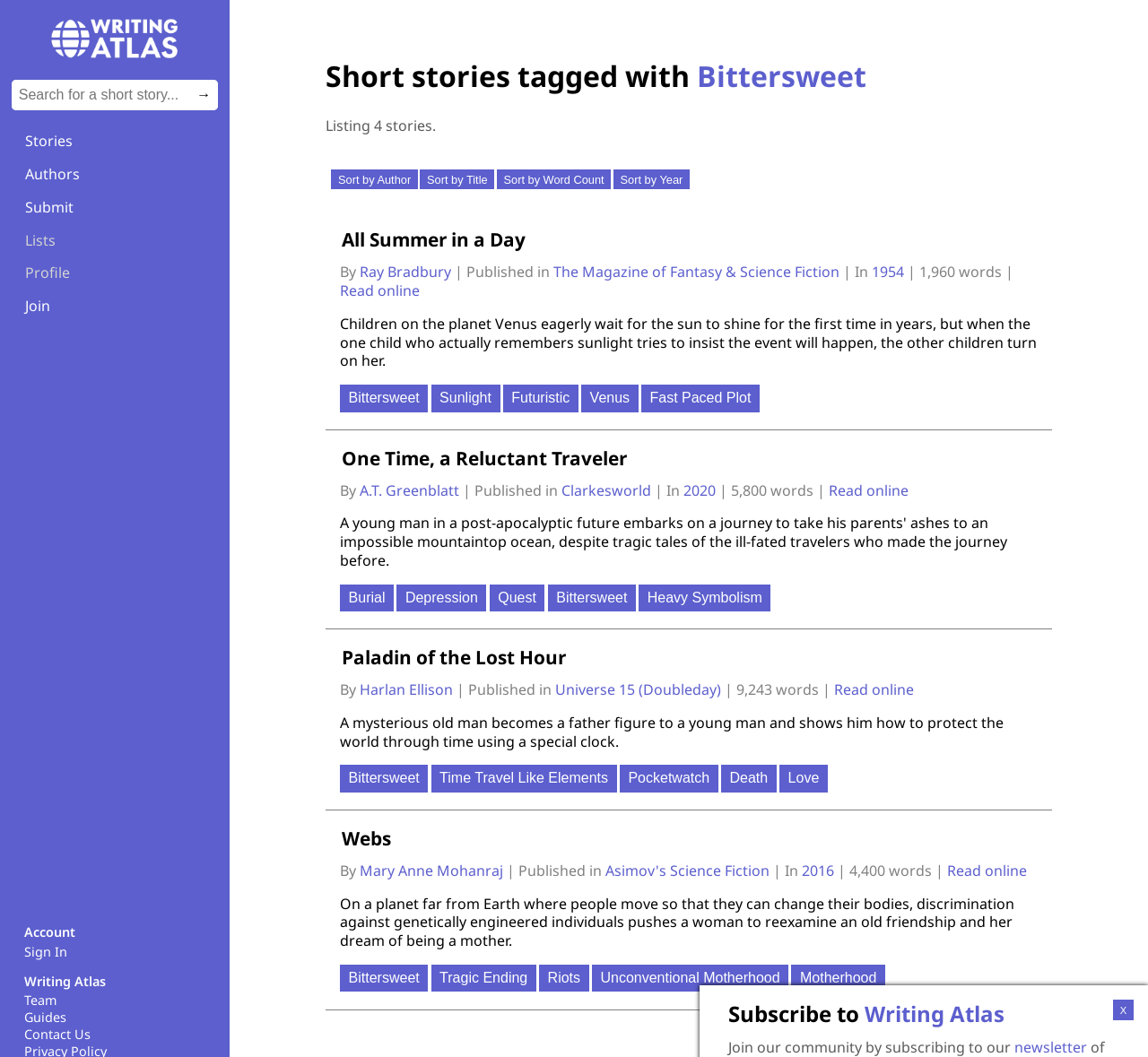Find the bounding box coordinates of the element to click in order to complete the given instruction: "Sort stories by author."

[0.289, 0.16, 0.364, 0.179]